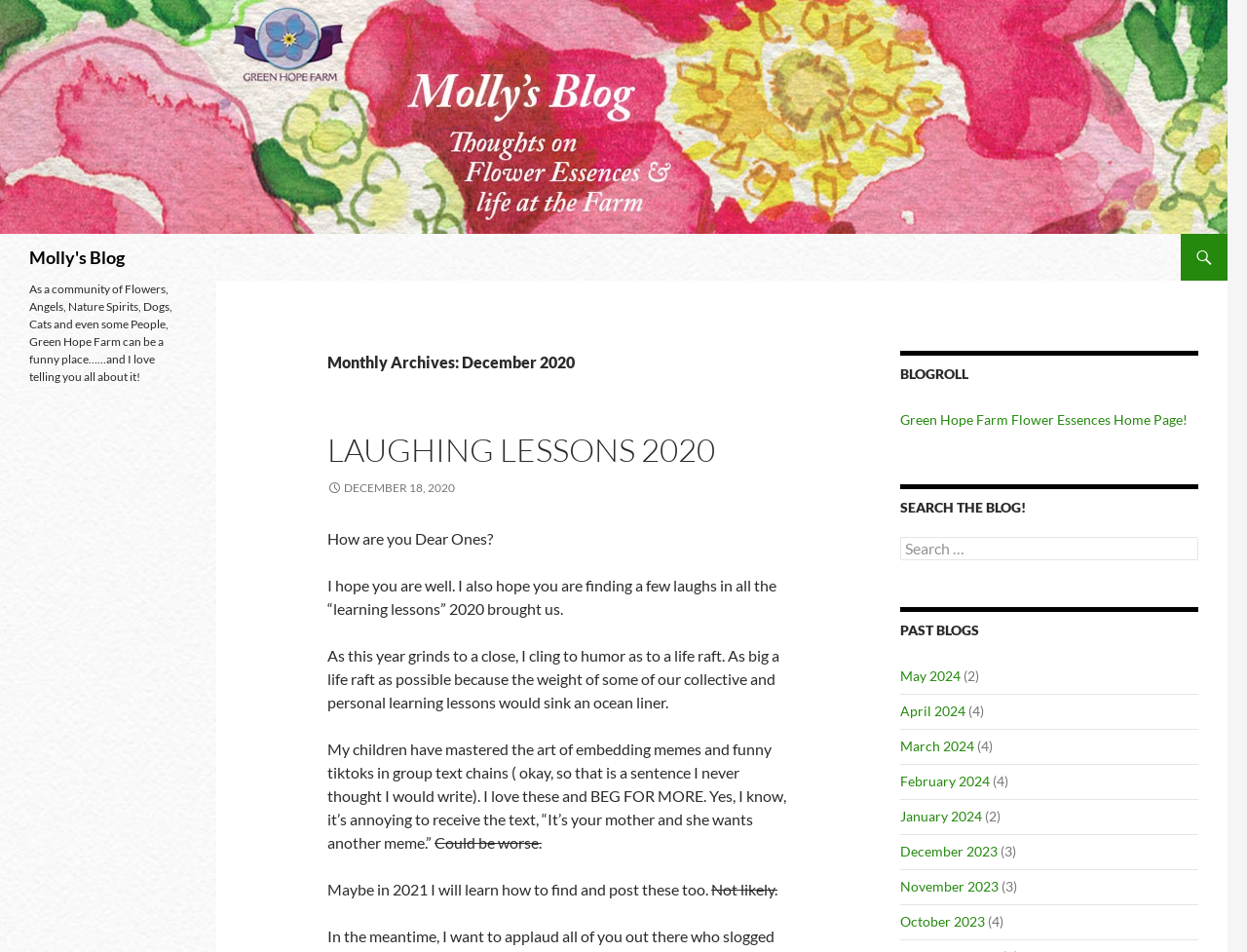Locate the bounding box coordinates of the item that should be clicked to fulfill the instruction: "Go to the 'BLOGROLL' section".

[0.722, 0.368, 0.961, 0.405]